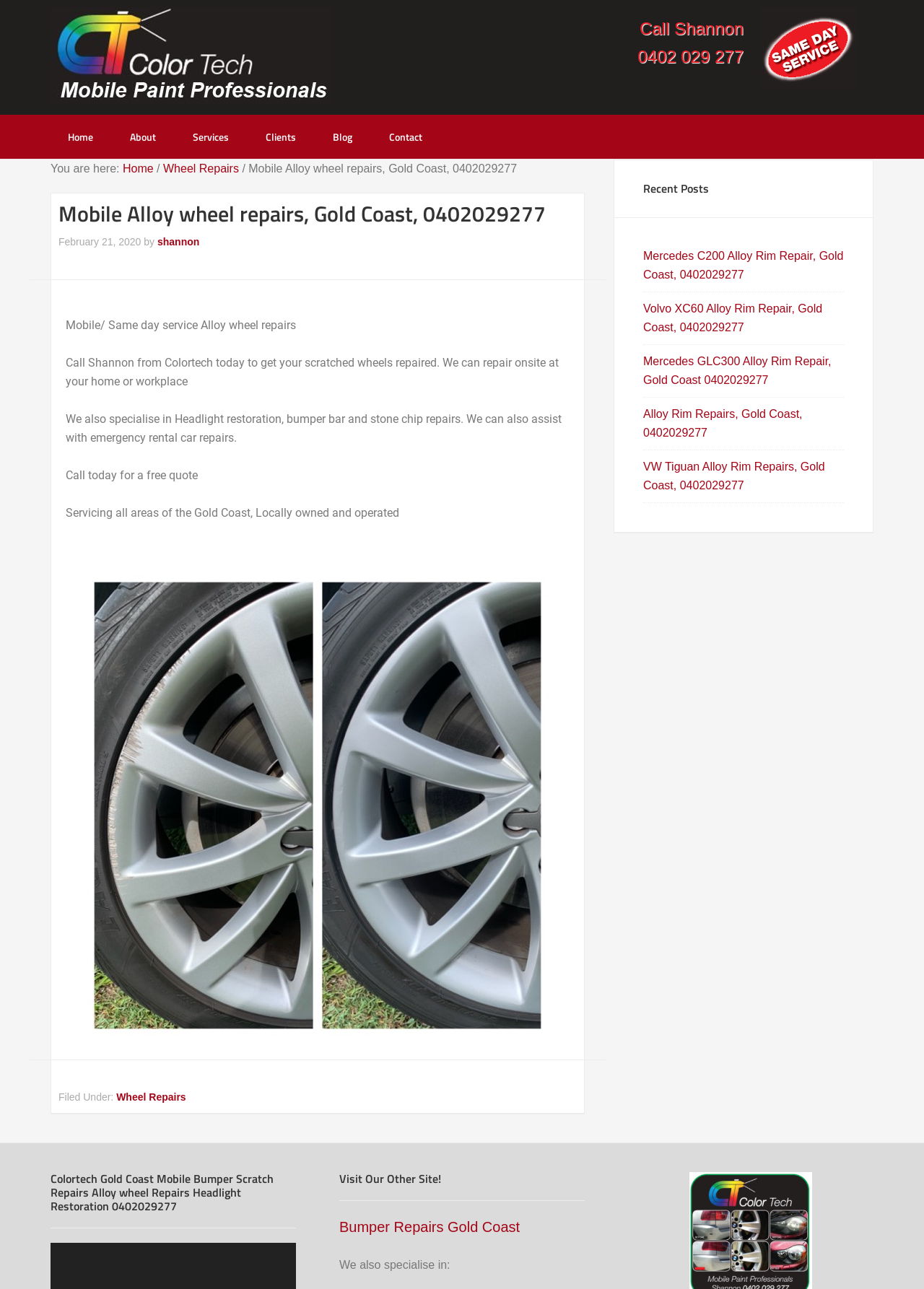Produce an elaborate caption capturing the essence of the webpage.

This webpage is about Mobile Alloy wheel repairs on the Gold Coast, with a focus on same-day service. At the top, there is a link to "Wheel Repairs Gold Coast" and an image related to same-day service. Below this, there is a navigation menu with links to "Home", "About", "Services", "Clients", "Blog", and "Contact".

The main content area has a breadcrumb trail showing the current page's location, with links to "Home" and "Wheel Repairs". The main heading on the page is "Mobile Alloy wheel repairs, Gold Coast, 0402029277", followed by a subheading with the date "February 21, 2020" and a link to the author "Shannon".

The main content area has several paragraphs of text describing the mobile alloy wheel repair service, including the benefits of same-day service, the areas serviced, and the types of repairs offered. There is also an image of a scratched wheel repair on the Gold Coast.

To the right of the main content area, there is a sidebar with a heading "Recent Posts" and links to several recent articles about alloy rim repairs for different car models.

At the bottom of the page, there are several headings and links, including a video player, a link to "Bumper Repairs Gold Coast", and a mention of the company's other services, including headlight restoration and stone chip repairs.